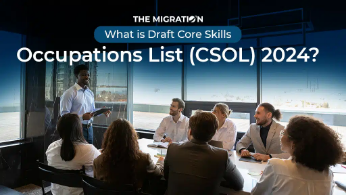Respond to the question below with a concise word or phrase:
What is the atmosphere of the meeting?

Professional and collaborative